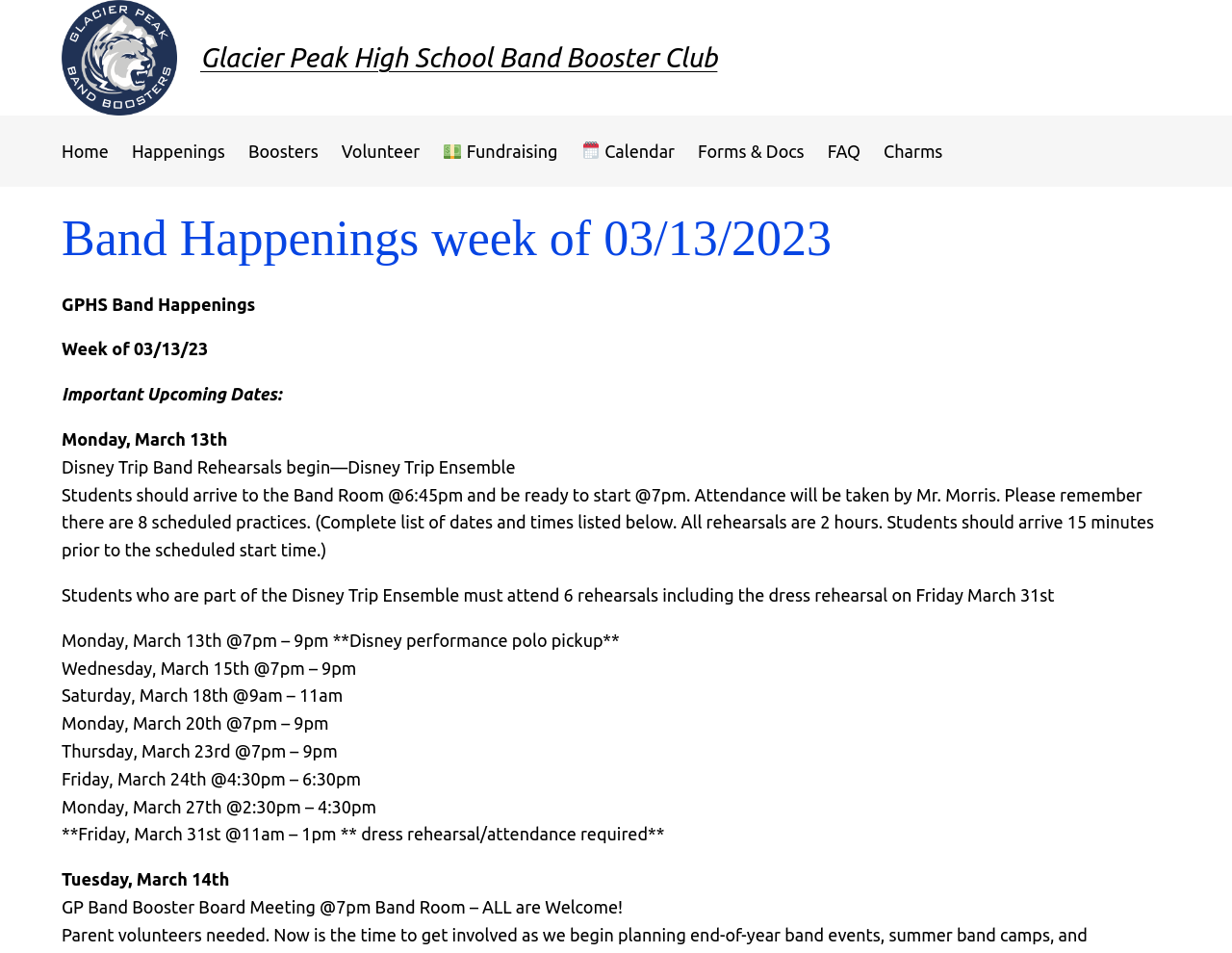Please provide a brief answer to the following inquiry using a single word or phrase:
What time should students arrive for the rehearsals?

15 minutes prior